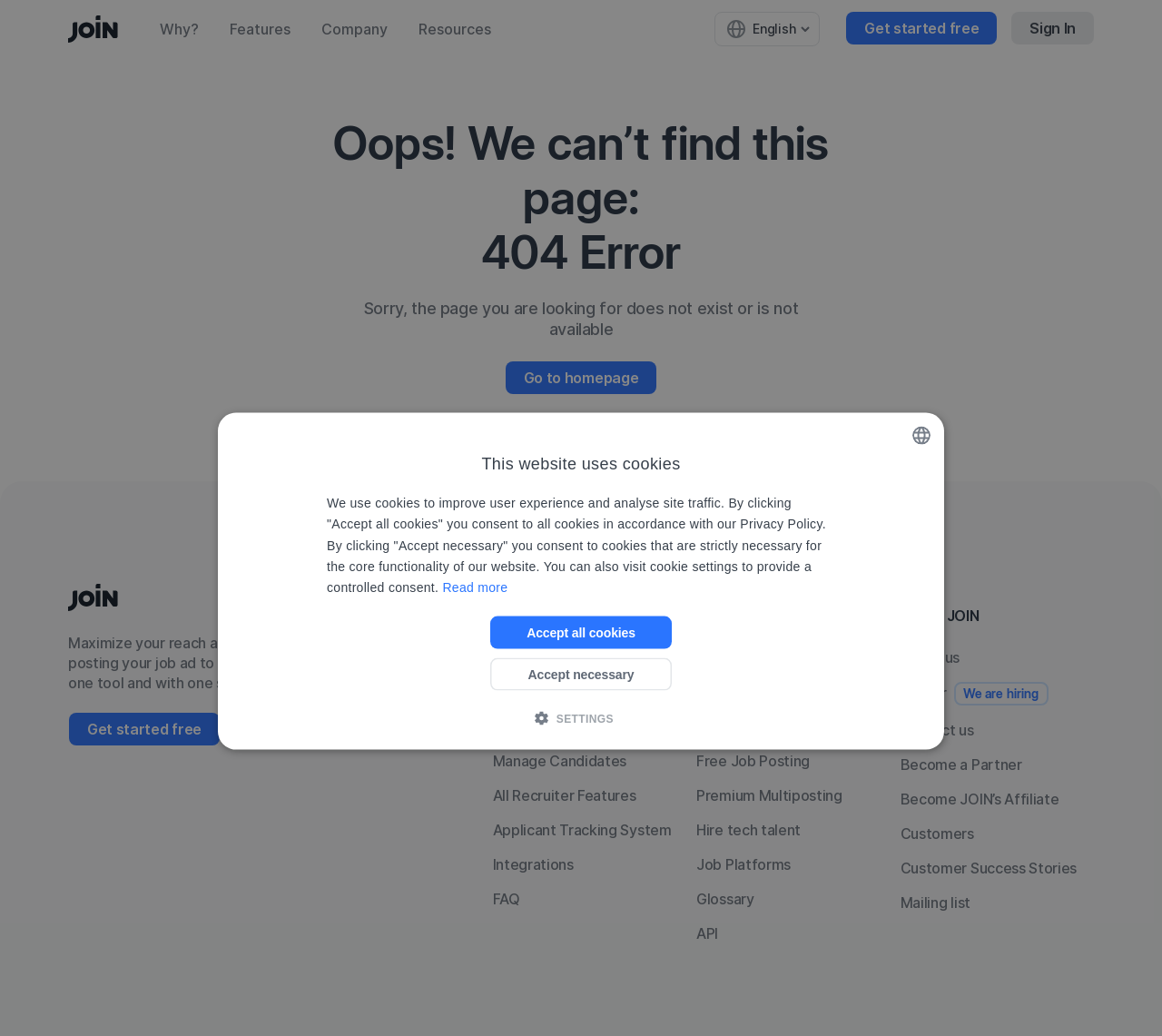What is the purpose of the 'Get started free' button?
Please provide a single word or phrase as your answer based on the image.

To start using the service for free